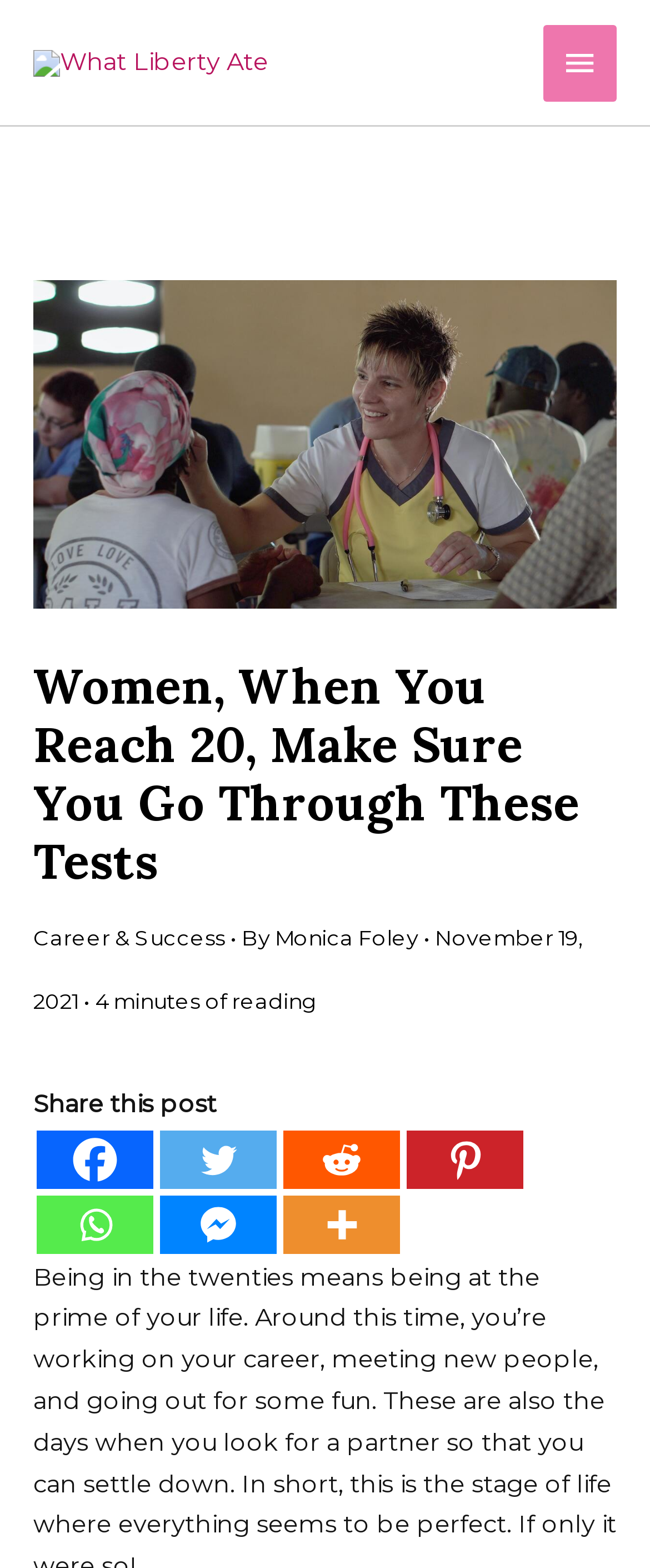Find the bounding box coordinates of the UI element according to this description: "Main Menu".

[0.836, 0.016, 0.949, 0.064]